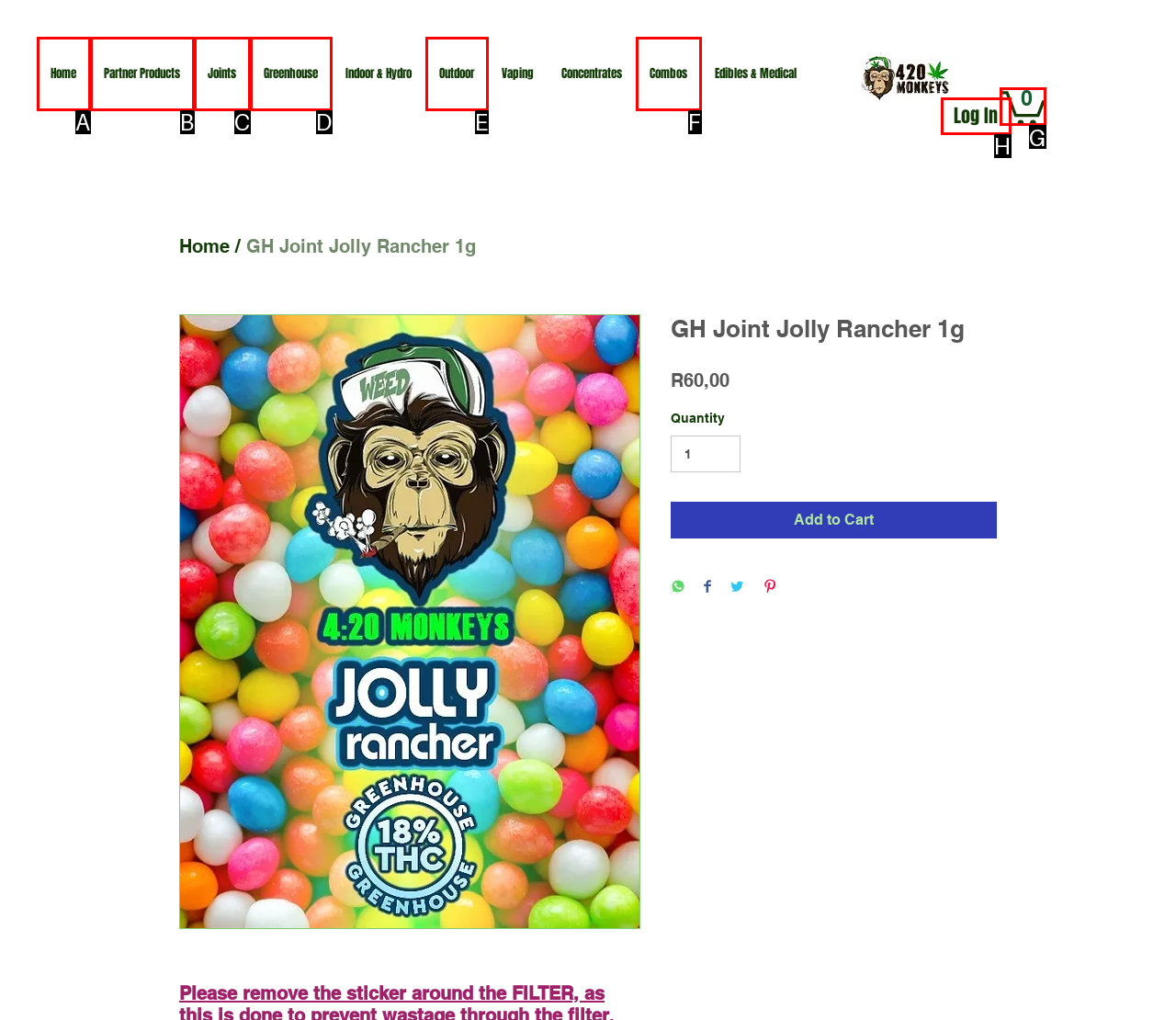Based on the description: Partner Products, identify the matching HTML element. Reply with the letter of the correct option directly.

B